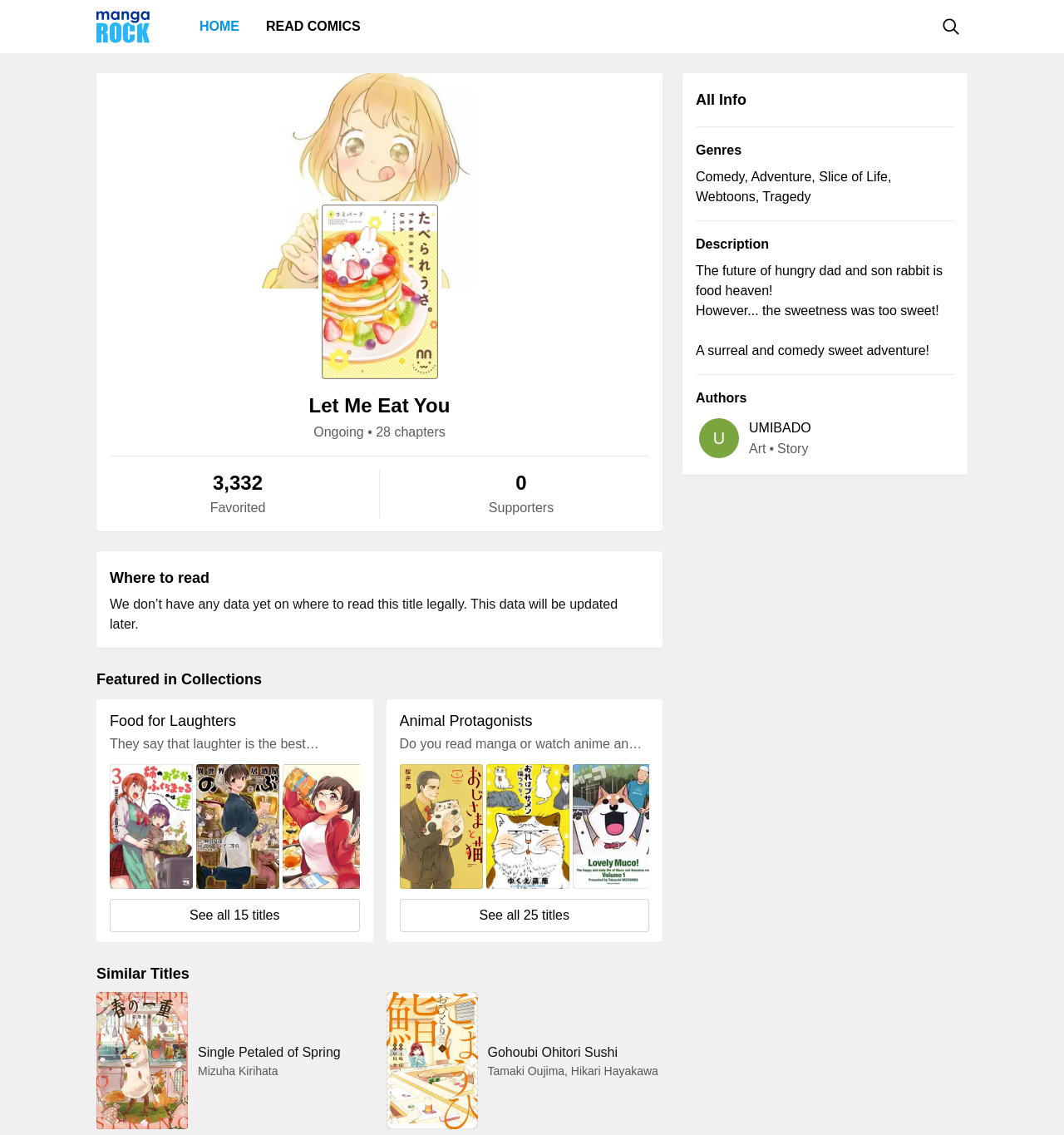Locate the bounding box coordinates of the item that should be clicked to fulfill the instruction: "Read the manga 'Let Me Eat You'".

[0.091, 0.064, 0.623, 0.254]